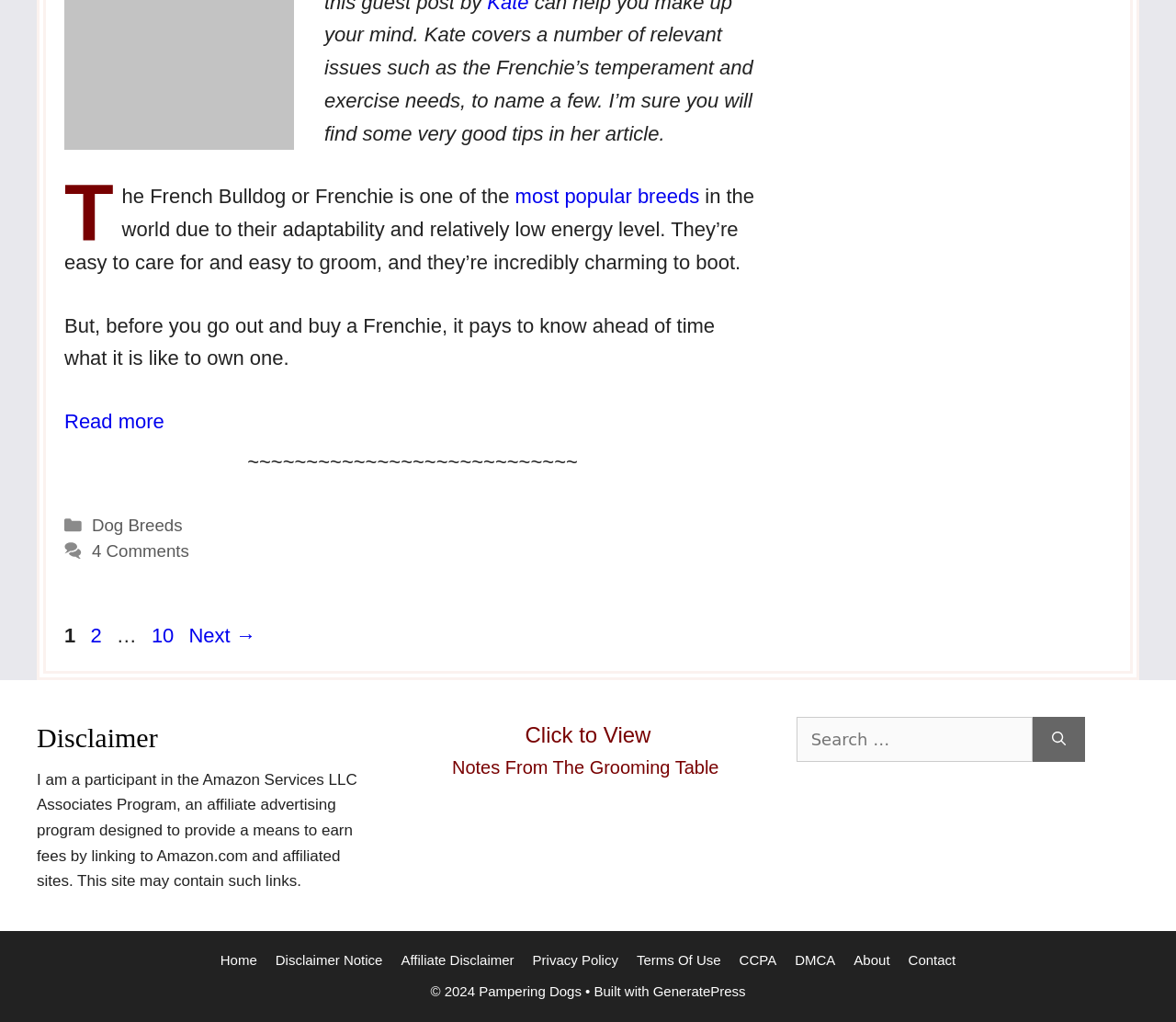What is the purpose of the affiliate program mentioned on this webpage?
Refer to the screenshot and respond with a concise word or phrase.

To earn fees